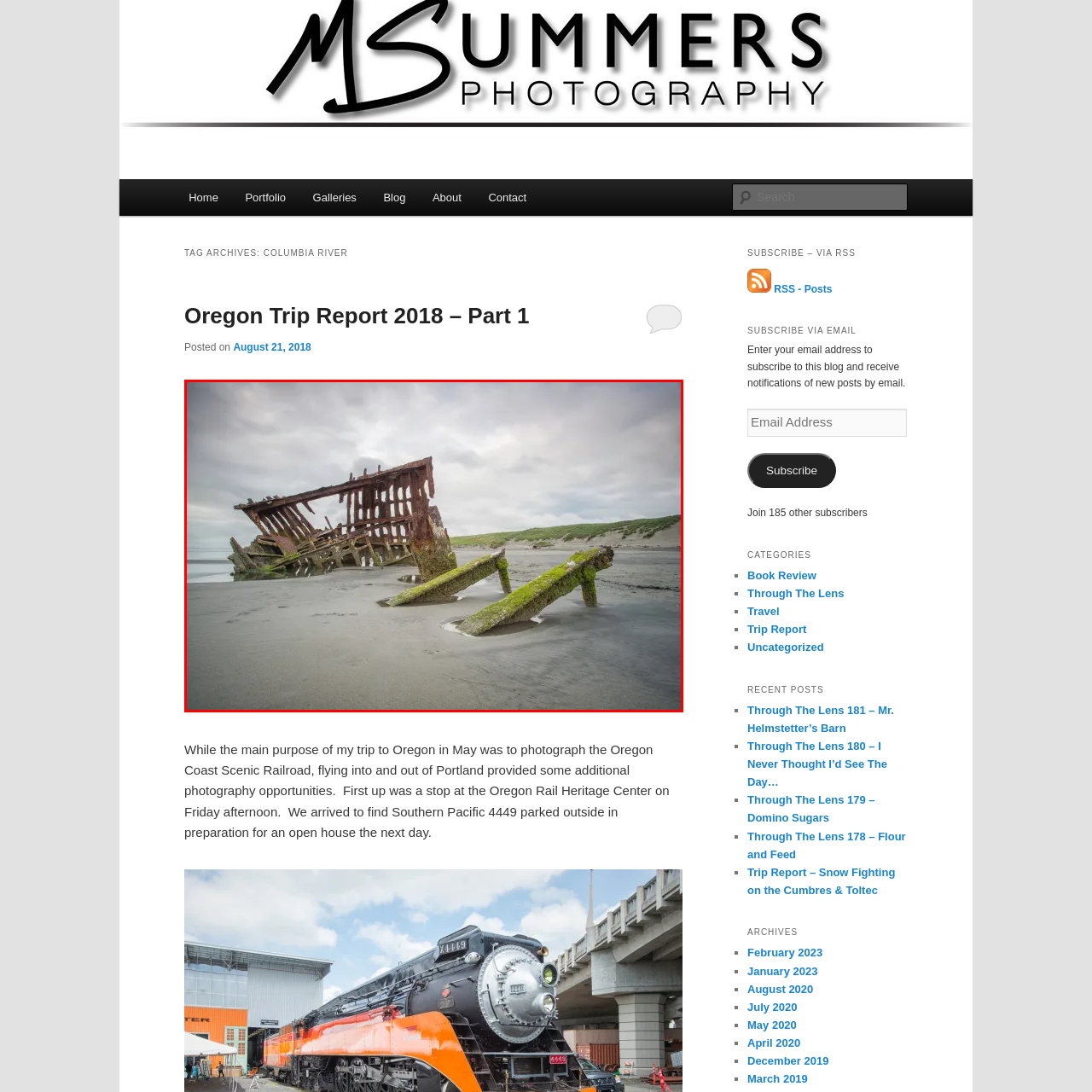Pay attention to the red boxed area, What is the condition of the ship's hull? Provide a one-word or short phrase response.

Partially submerged in sand